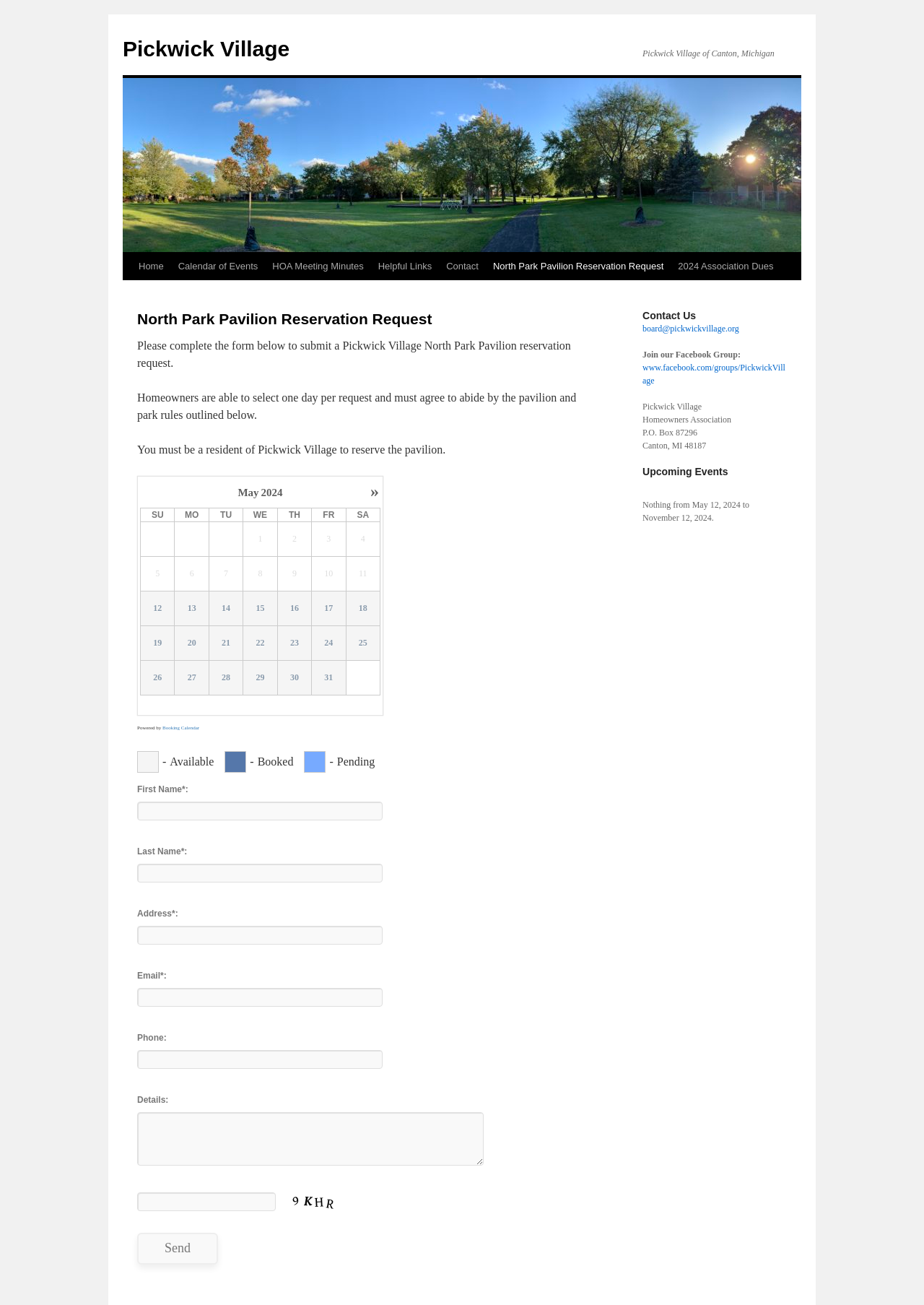Determine the main heading text of the webpage.

North Park Pavilion Reservation Request